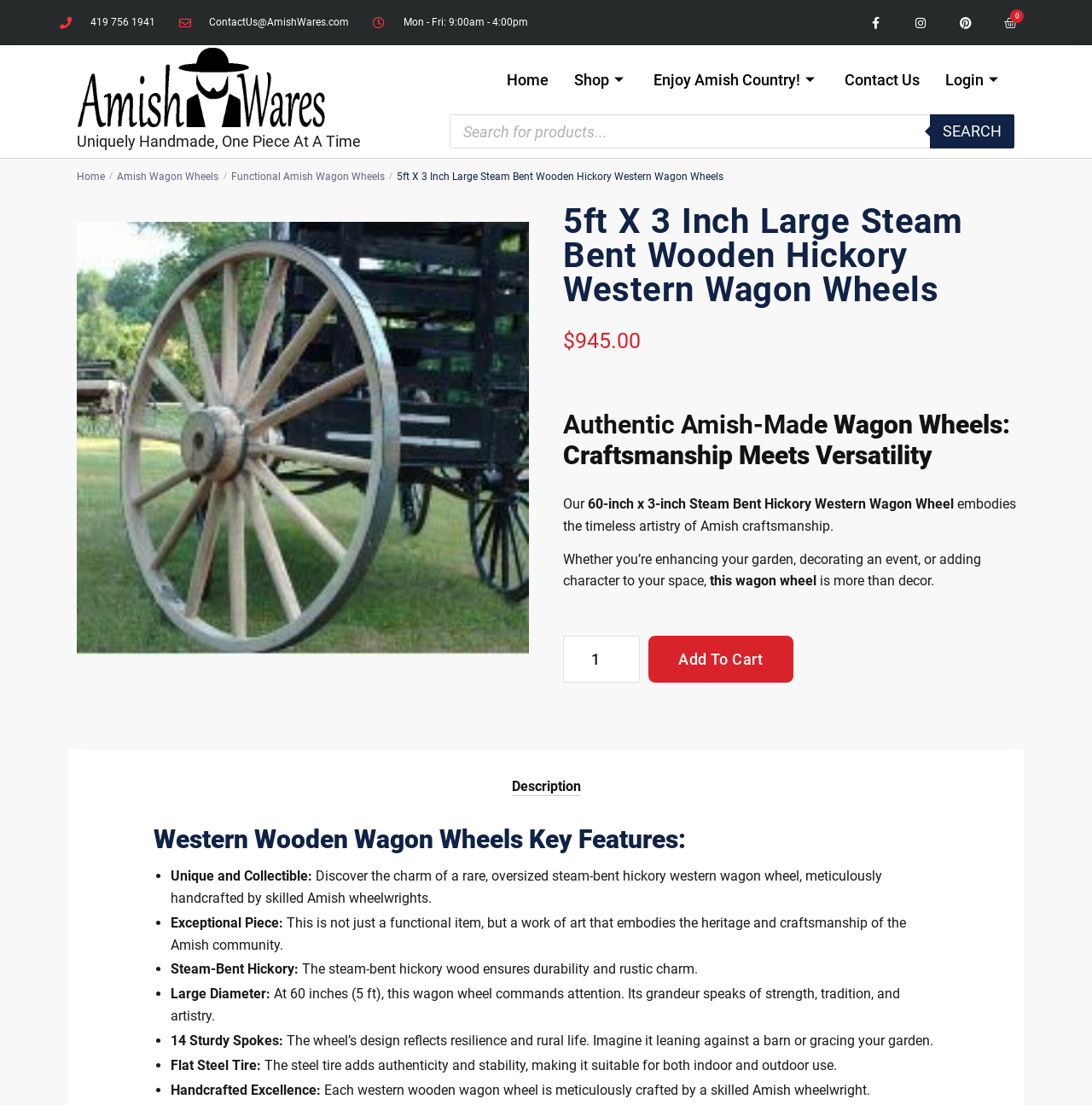What is the material of the wagon wheel? Examine the screenshot and reply using just one word or a brief phrase.

Steam-bent hickory